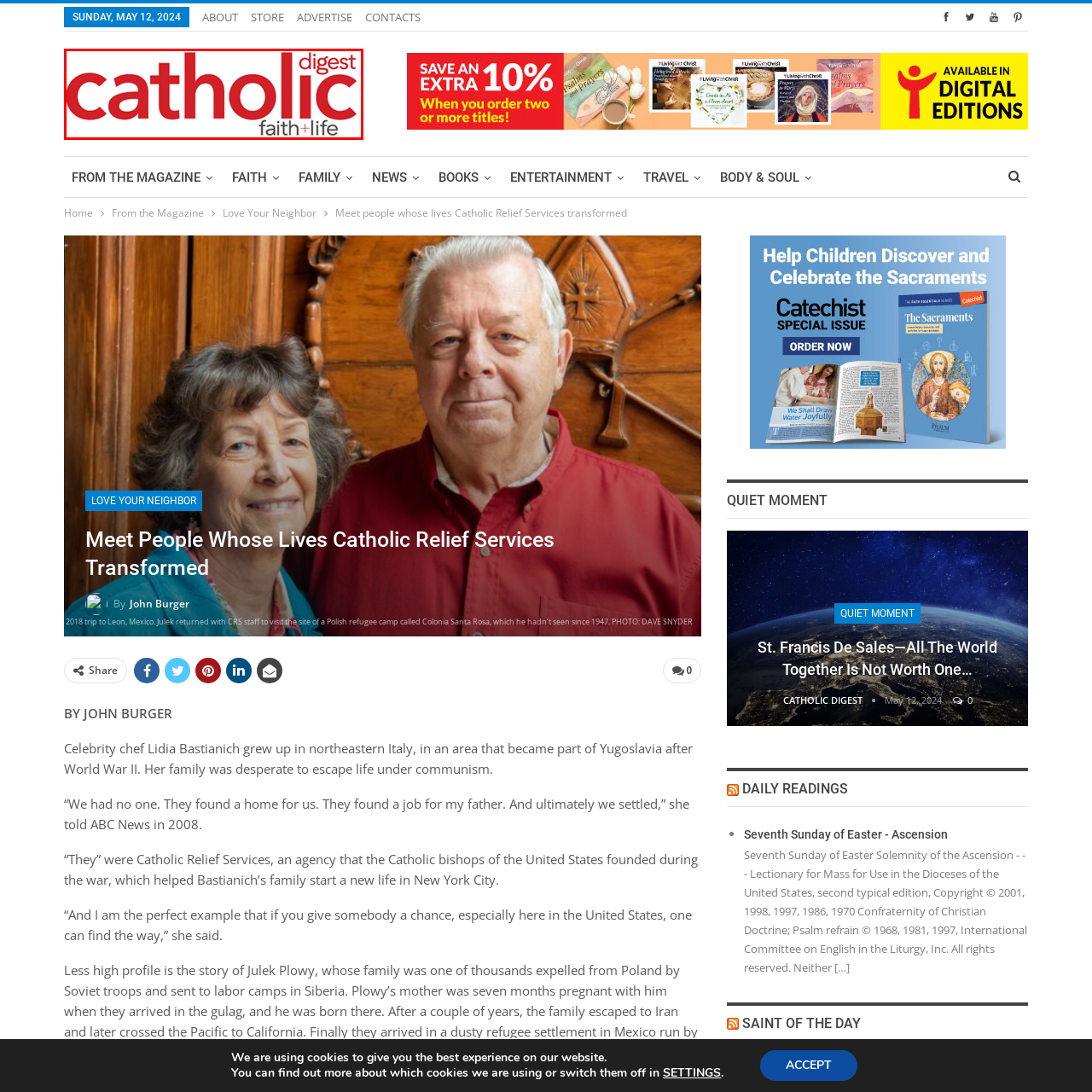Give a comprehensive description of the picture highlighted by the red border.

The image features the logo of "Catholic Digest," prominently displaying the word "catholic" in bold red letters, accompanied by the smaller text "digest" below it in a lighter shade. Beneath the main logo, the phrase "faith + life" is elegantly inscribed, reflecting the publication's focus on exploring themes of spirituality and daily living within the Catholic tradition. The design is clean and modern, emphasizing the publication's commitment to engaging readers with meaningful content related to faith.